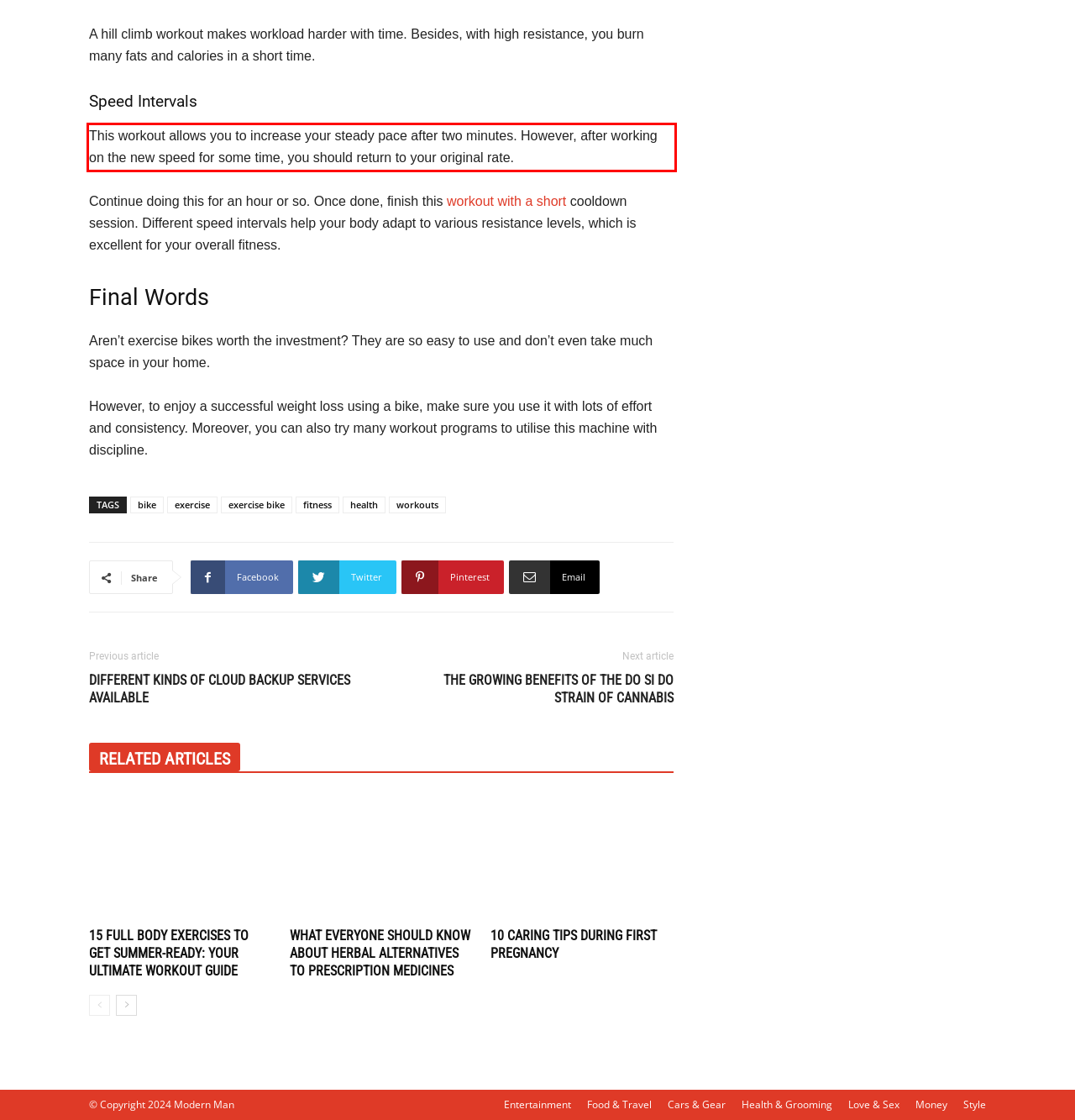You have a webpage screenshot with a red rectangle surrounding a UI element. Extract the text content from within this red bounding box.

This workout allows you to increase your steady pace after two minutes. However, after working on the new speed for some time, you should return to your original rate.